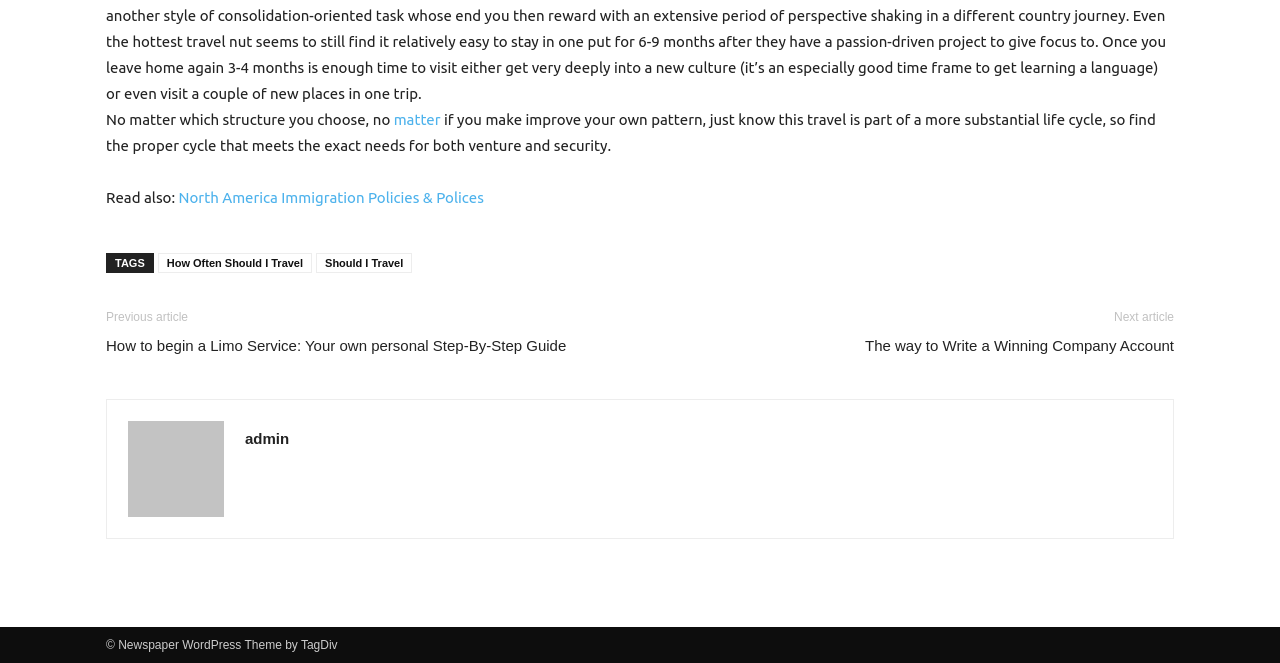Using the webpage screenshot, find the UI element described by Should I Travel. Provide the bounding box coordinates in the format (top-left x, top-left y, bottom-right x, bottom-right y), ensuring all values are floating point numbers between 0 and 1.

[0.247, 0.919, 0.322, 0.949]